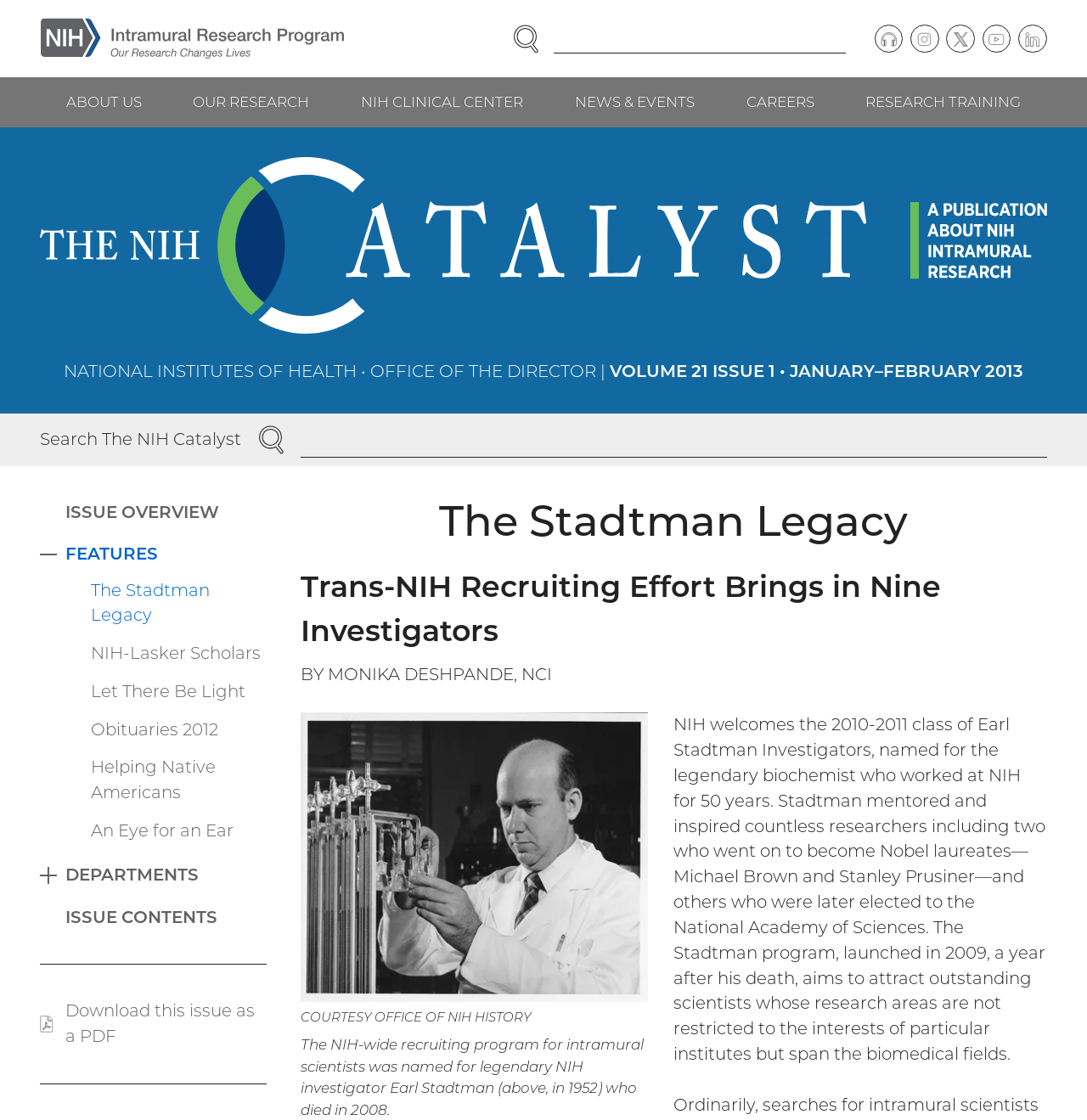Please provide the bounding box coordinates for the element that needs to be clicked to perform the following instruction: "Download this issue as a PDF". The coordinates should be given as four float numbers between 0 and 1, i.e., [left, top, right, bottom].

[0.037, 0.884, 0.245, 0.944]